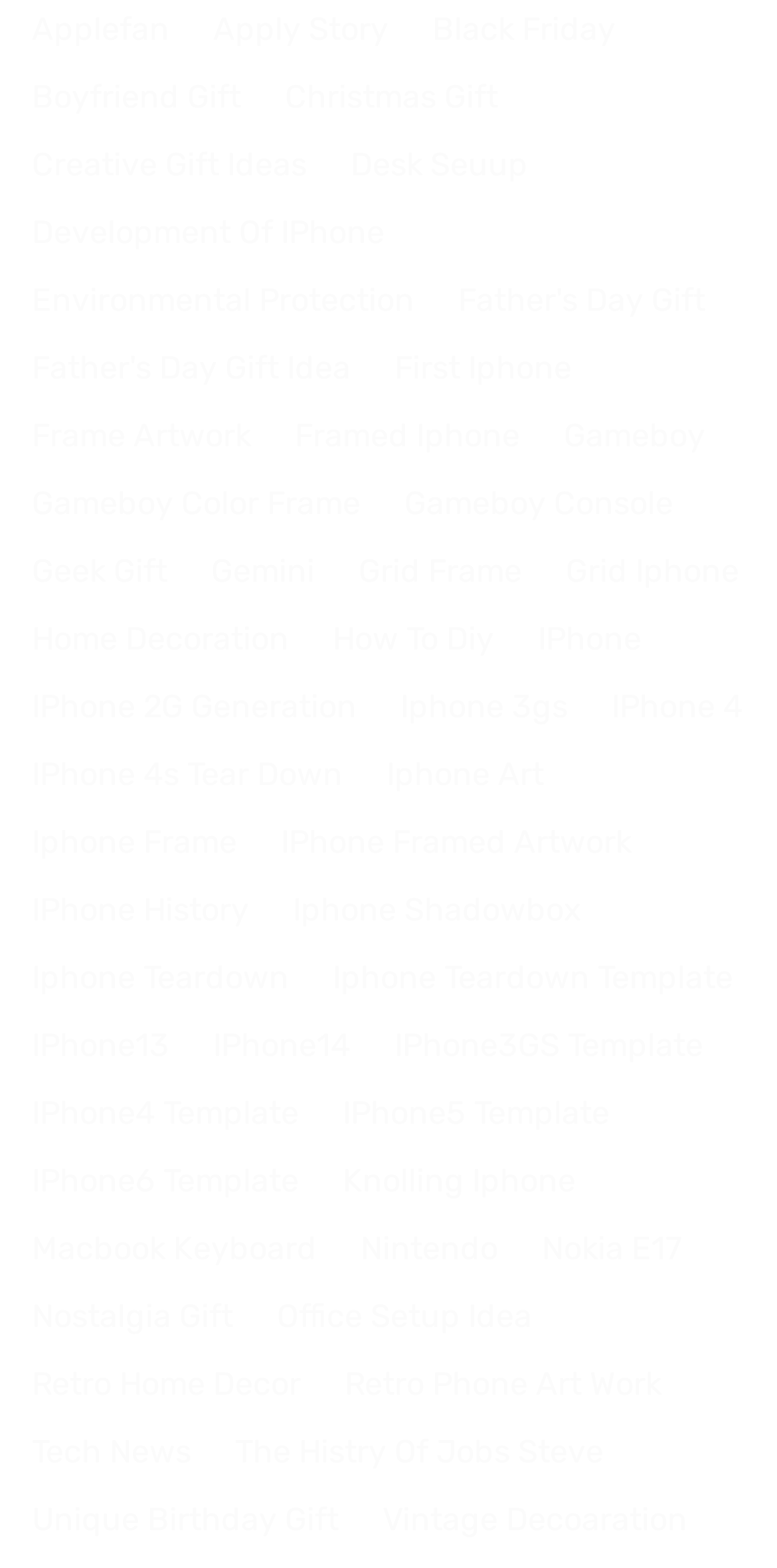Are there any links related to Nintendo on the webpage?
Please answer the question with a single word or phrase, referencing the image.

Yes